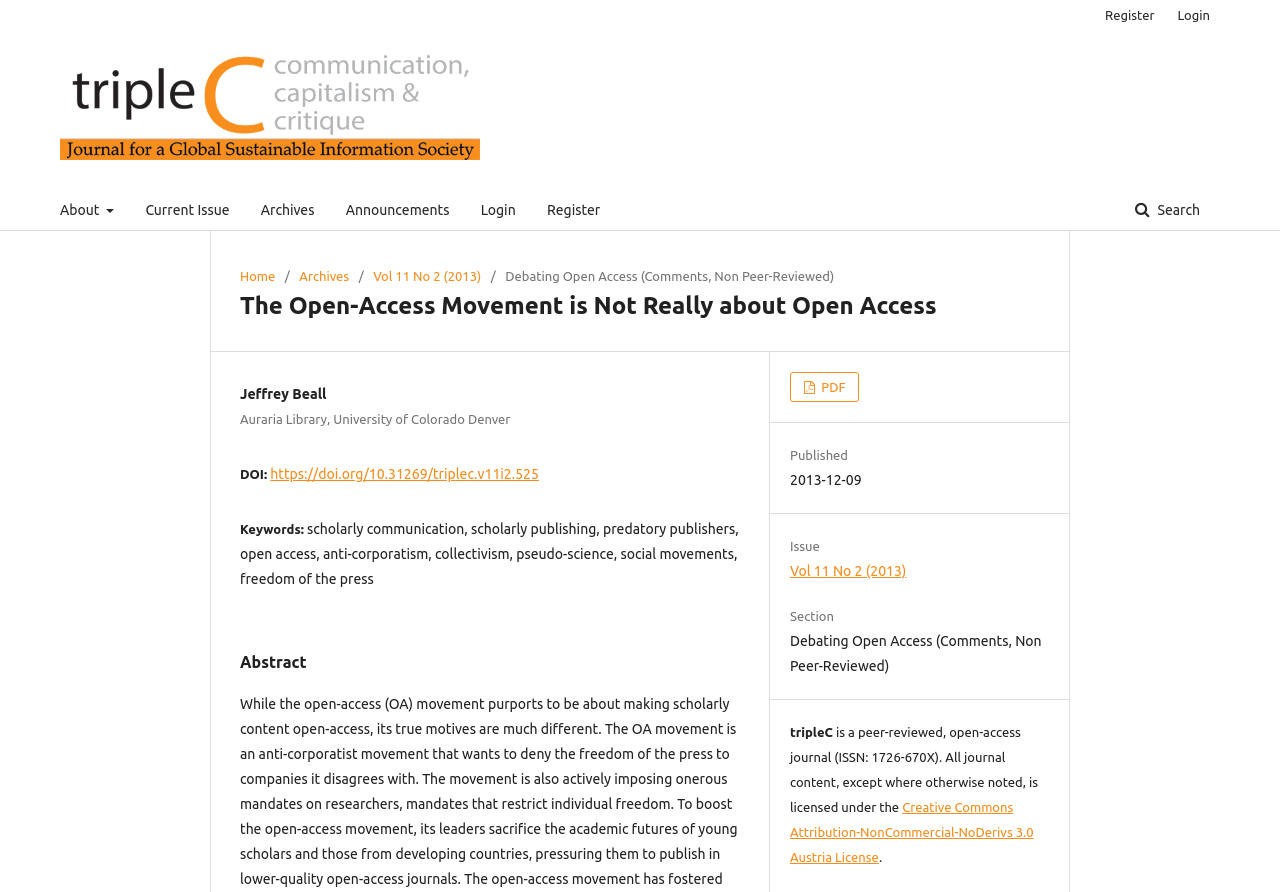What is the name of the journal?
Based on the image, answer the question with as much detail as possible.

I found the answer by looking at the top navigation bar, where it says 'tripleC: Communication, Capitalism & Critique. Open Access Journal for a Global Sustainable Information Society'. This suggests that 'tripleC' is the name of the journal.